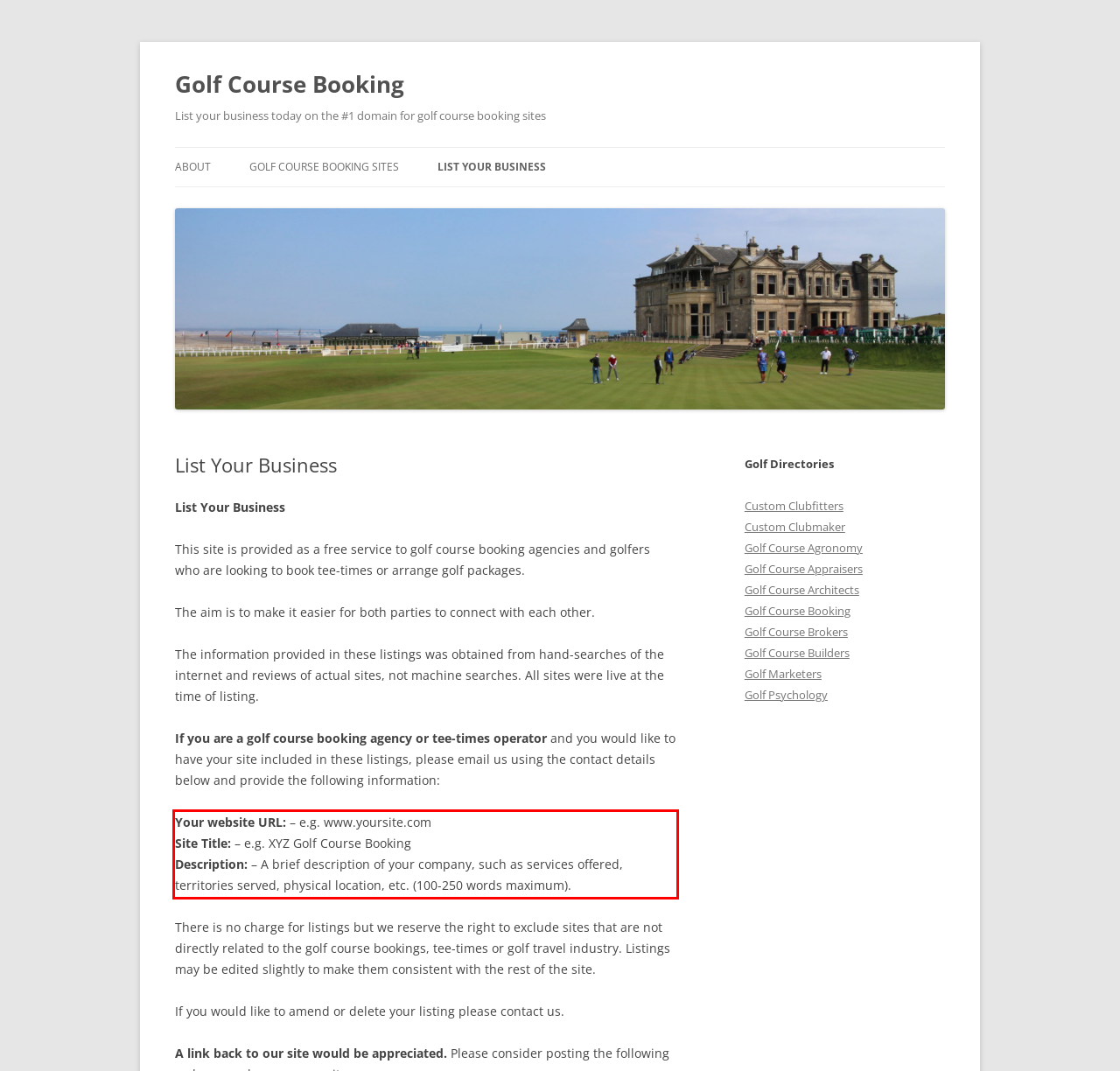In the given screenshot, locate the red bounding box and extract the text content from within it.

Your website URL: – e.g. www.yoursite.com Site Title: – e.g. XYZ Golf Course Booking Description: – A brief description of your company, such as services offered, territories served, physical location, etc. (100-250 words maximum).